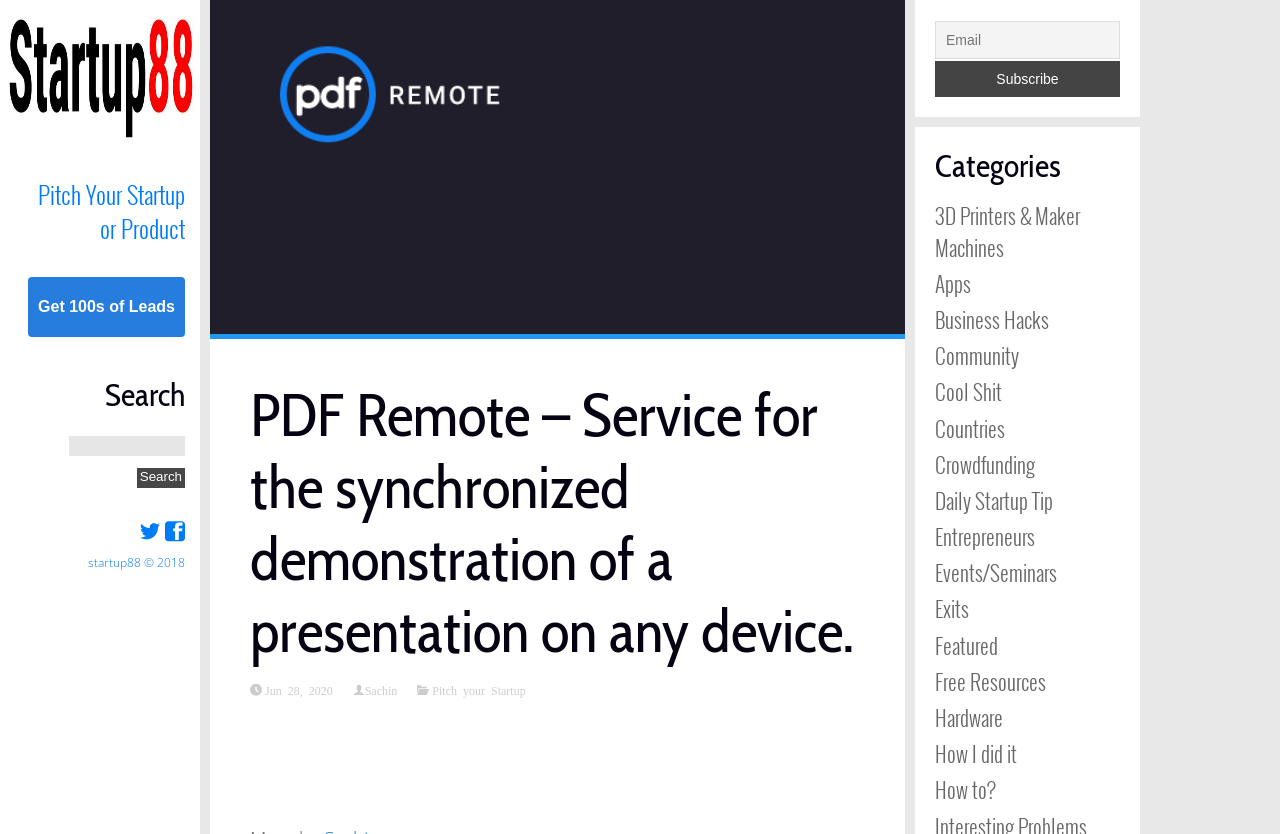Determine the bounding box coordinates for the area that needs to be clicked to fulfill this task: "Search for a startup". The coordinates must be given as four float numbers between 0 and 1, i.e., [left, top, right, bottom].

[0.016, 0.514, 0.145, 0.589]